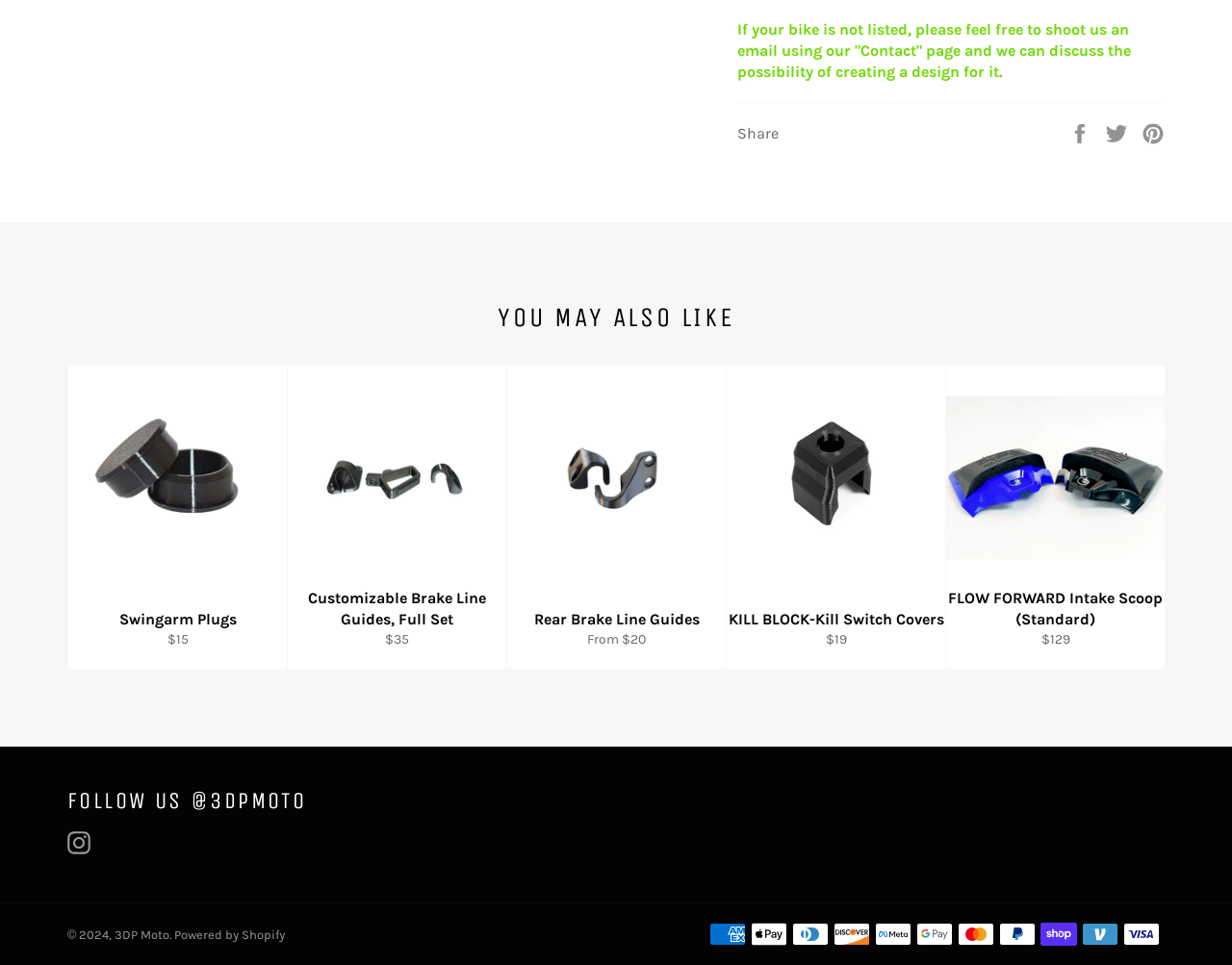How many products are listed under 'YOU MAY ALSO LIKE'?
Answer the question with as much detail as possible.

I counted the number of links under the 'YOU MAY ALSO LIKE' heading, which are 'Swingarm Plugs', 'Customizable Brake Line Guides, Full Set', 'Rear Brake Line Guides', and 'FLOW FORWARD Intake Scoop (Standard)'. There are 4 products listed.